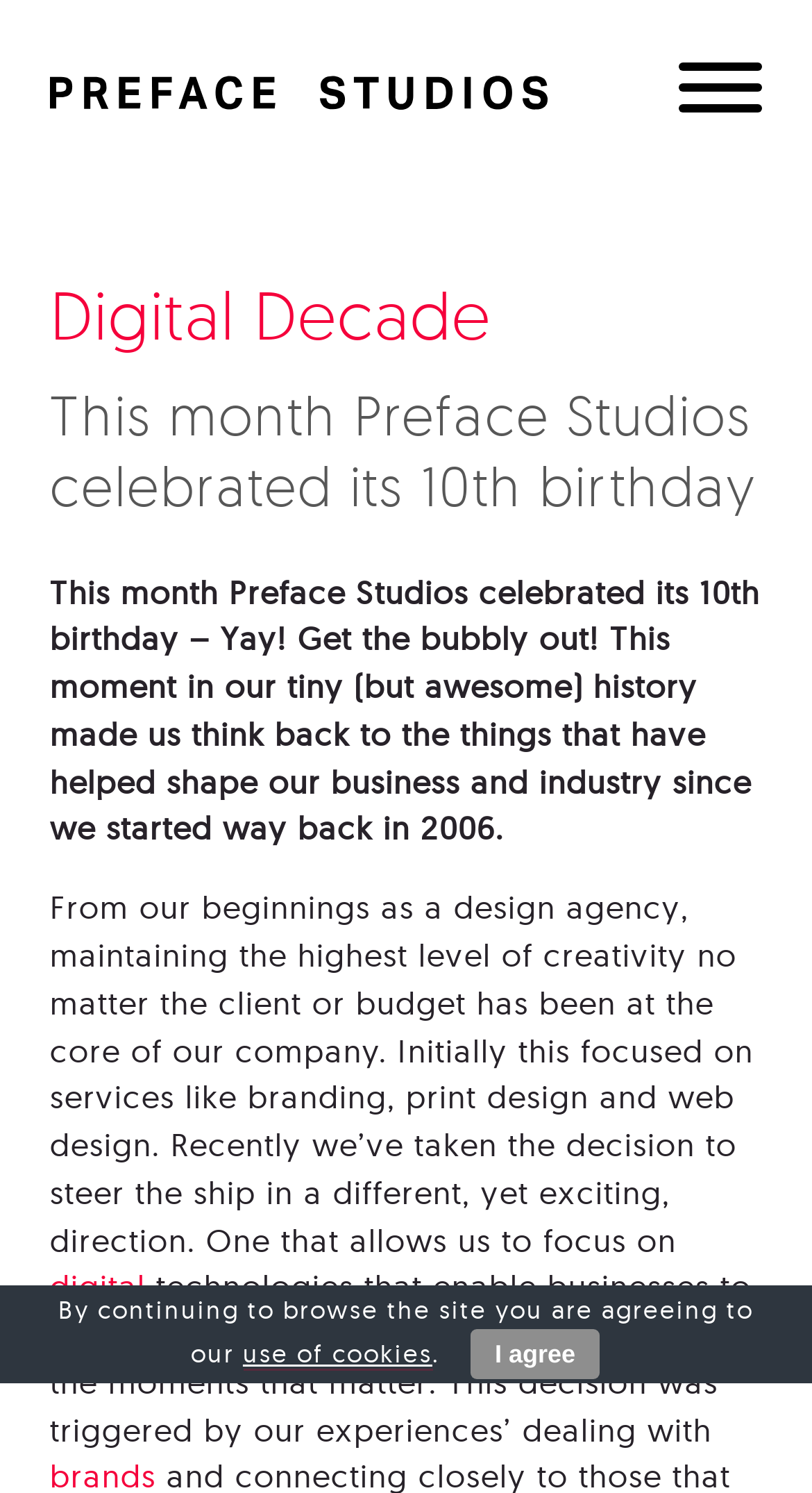Find the bounding box of the element with the following description: "use of cookies". The coordinates must be four float numbers between 0 and 1, formatted as [left, top, right, bottom].

[0.299, 0.896, 0.532, 0.918]